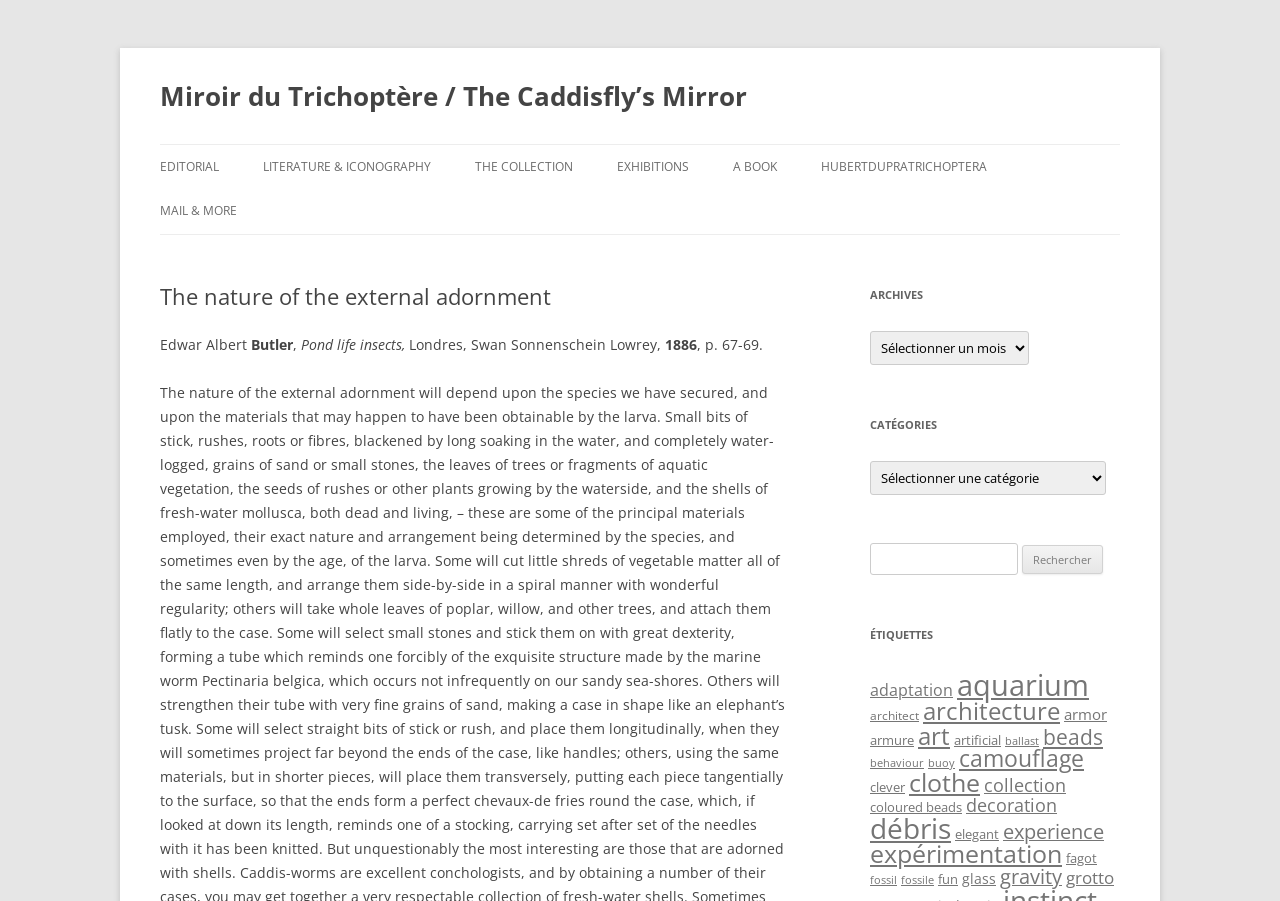Identify the bounding box coordinates of the part that should be clicked to carry out this instruction: "Click on the 'EDITORIAL' link".

[0.125, 0.161, 0.171, 0.21]